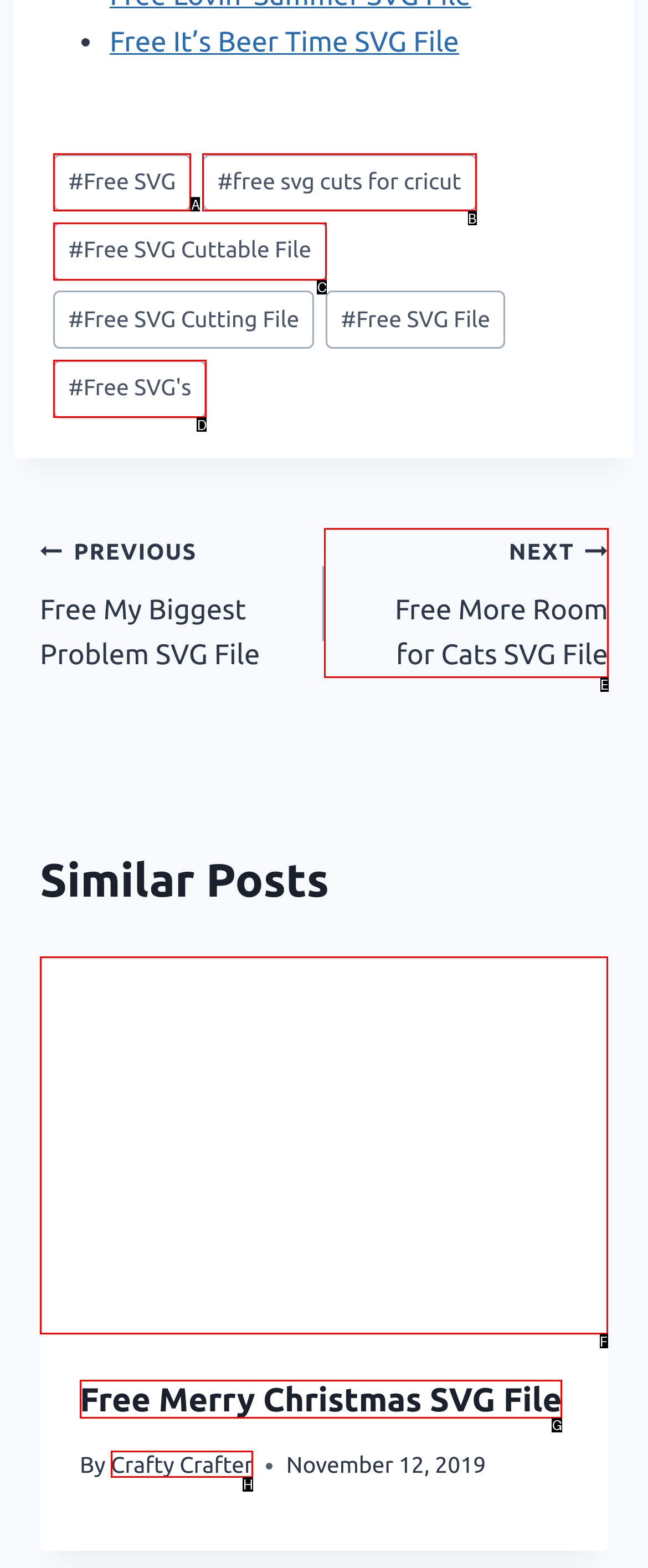Determine the letter of the element you should click to carry out the task: View the 'Free Merry Christmas SVG File' article
Answer with the letter from the given choices.

F